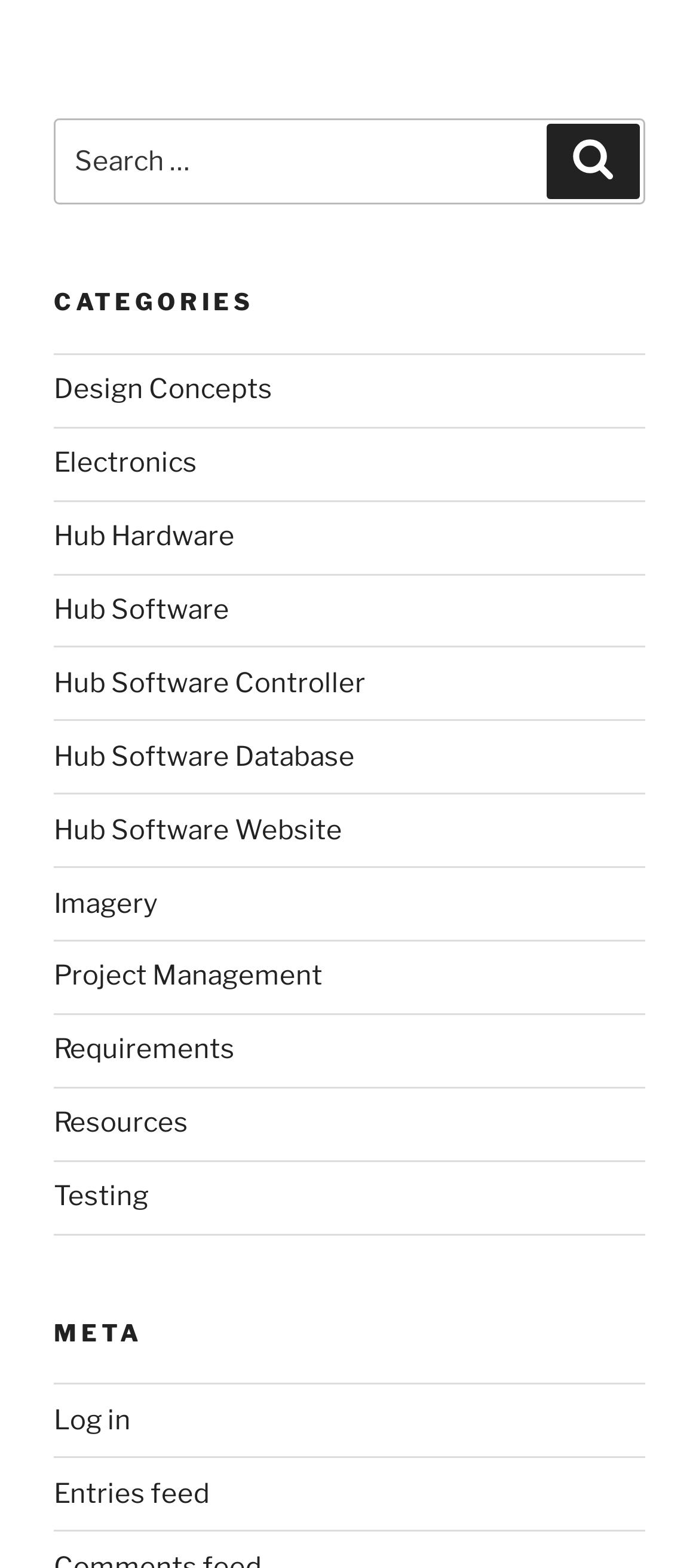Identify the coordinates of the bounding box for the element that must be clicked to accomplish the instruction: "Go to Entries feed".

[0.077, 0.942, 0.3, 0.963]